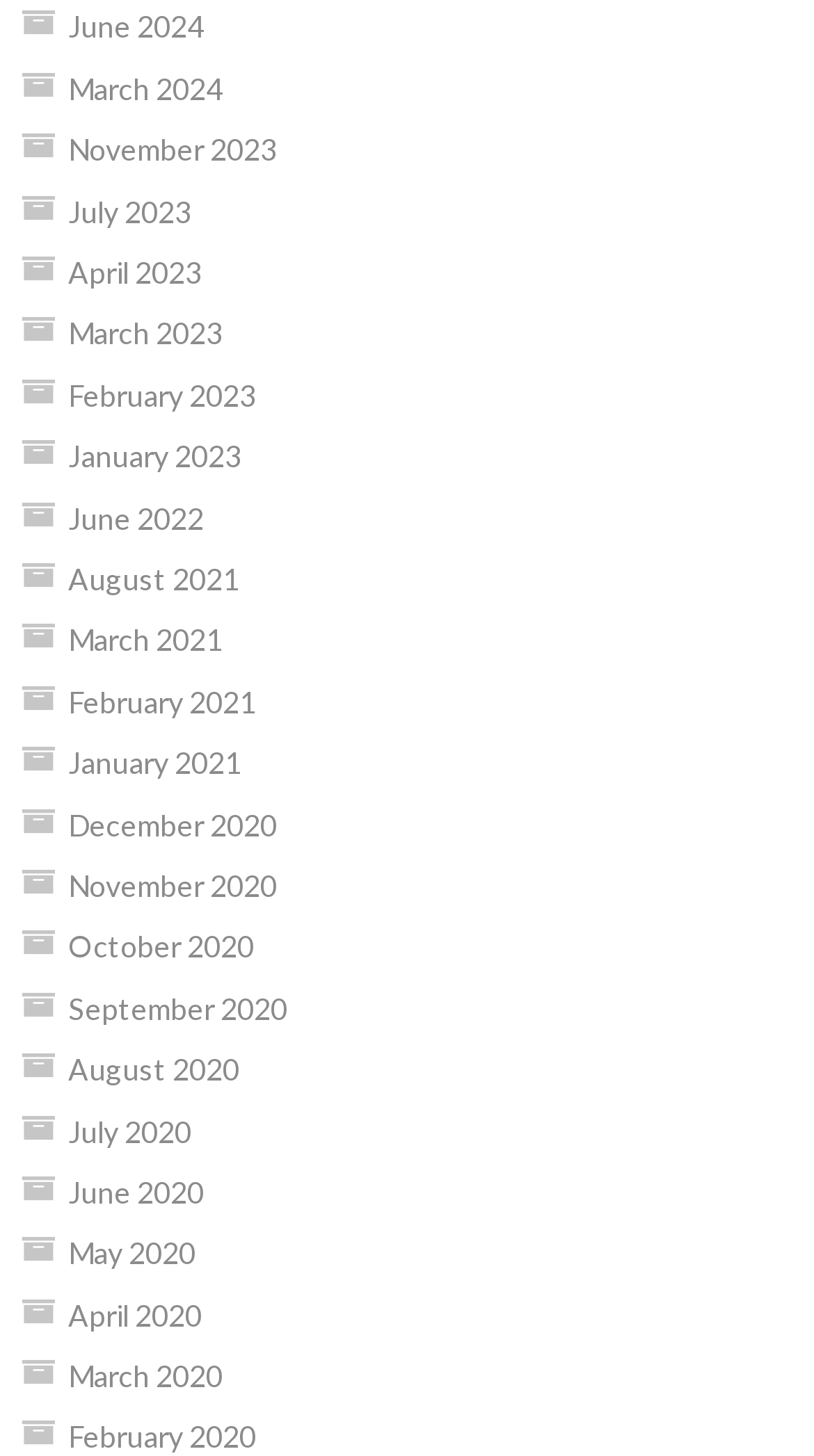Find and indicate the bounding box coordinates of the region you should select to follow the given instruction: "access August 2021".

[0.084, 0.385, 0.294, 0.41]